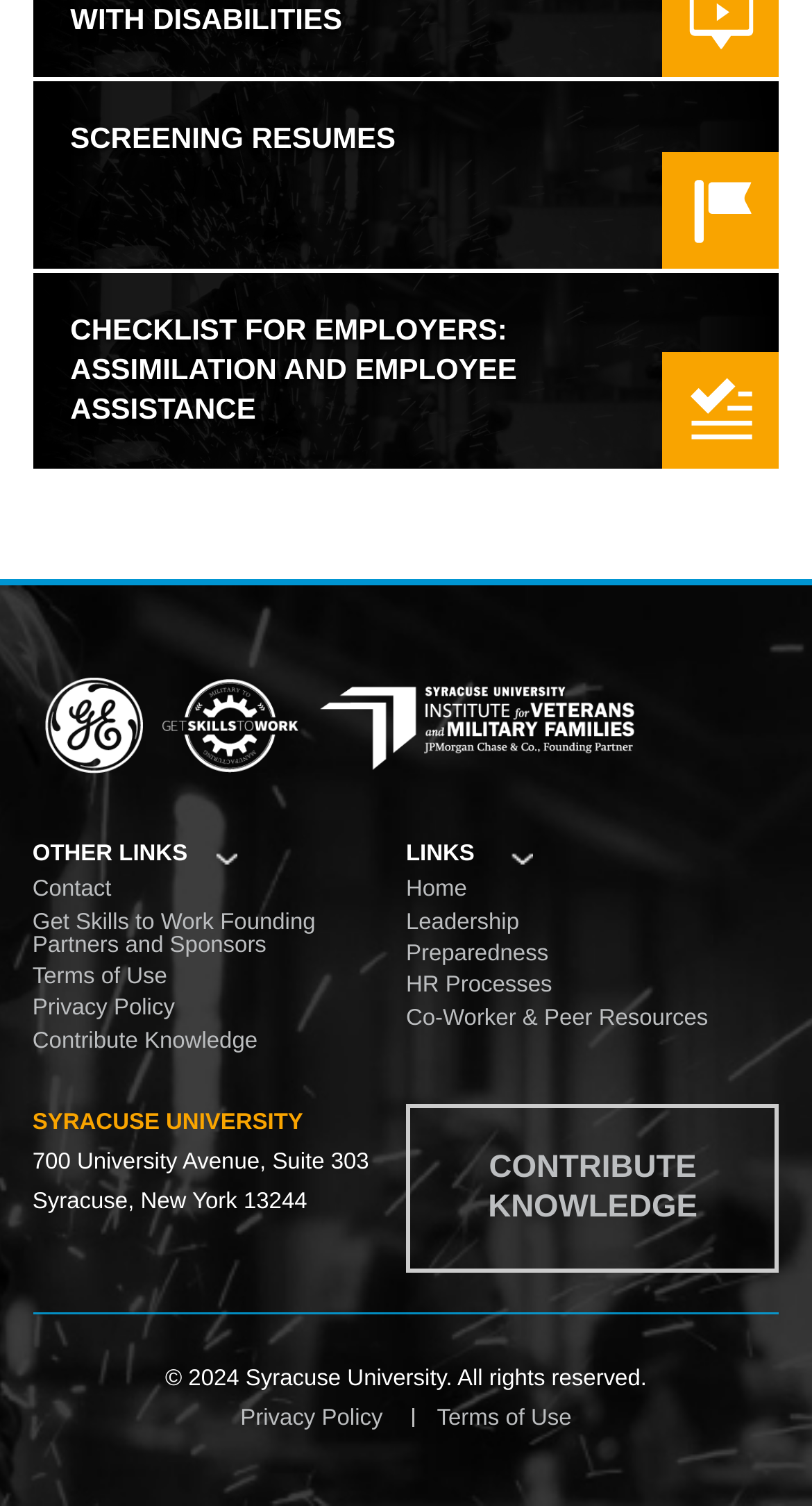Determine the bounding box coordinates of the clickable element to achieve the following action: 'Contribute knowledge'. Provide the coordinates as four float values between 0 and 1, formatted as [left, top, right, bottom].

[0.5, 0.733, 0.96, 0.846]